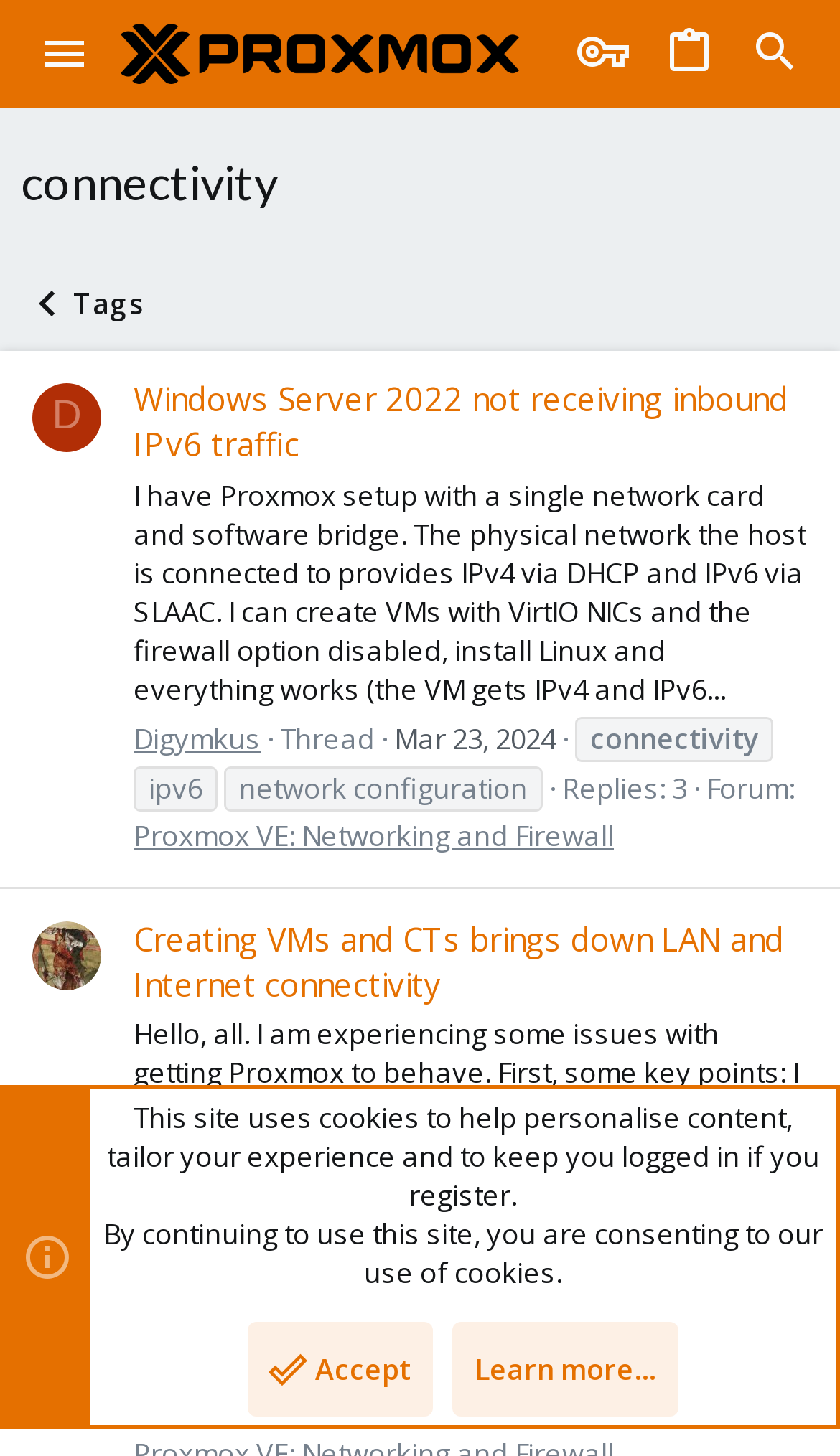Given the following UI element description: "Log in", find the bounding box coordinates in the webpage screenshot.

[0.667, 0.006, 0.769, 0.068]